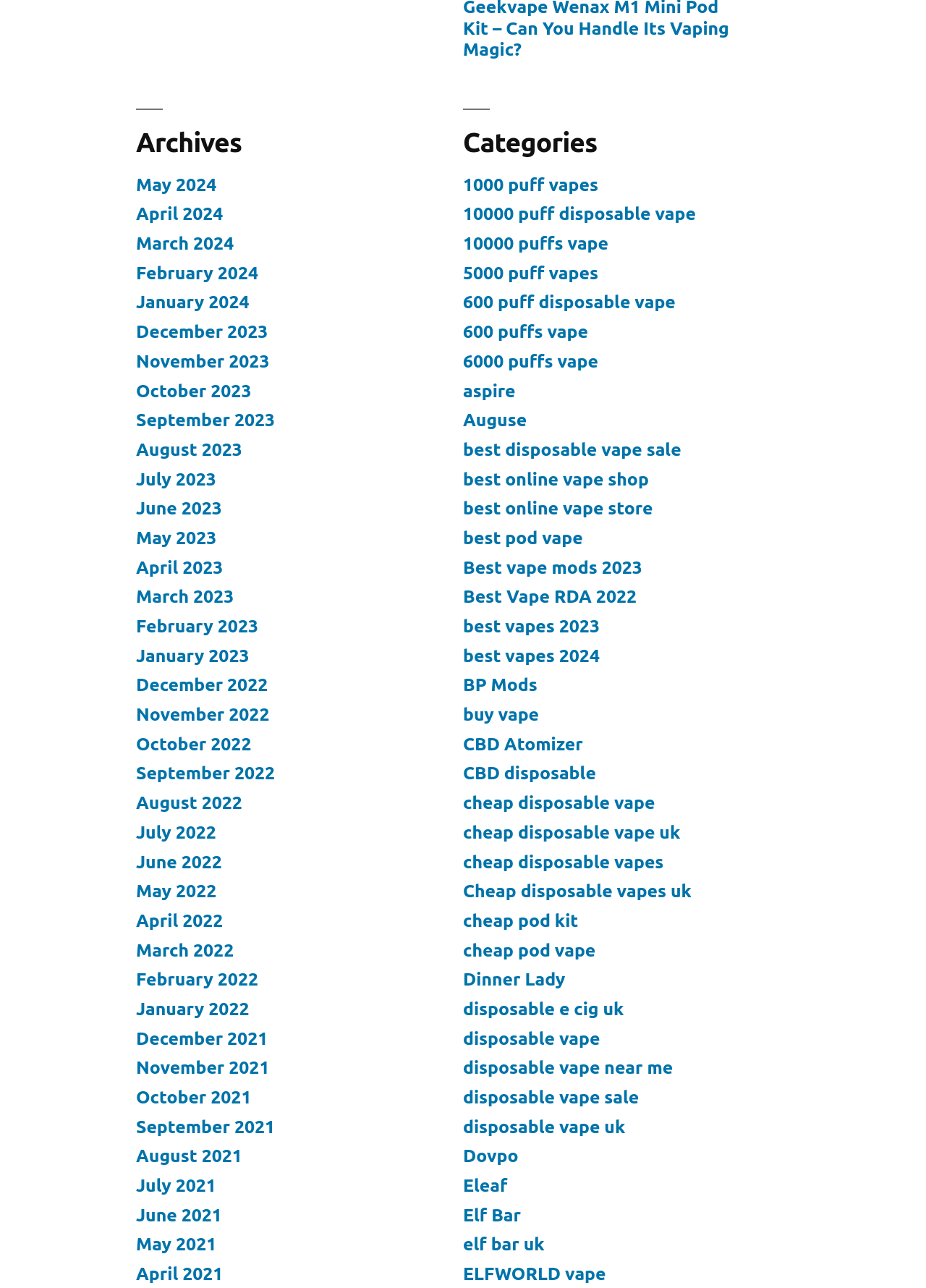Please provide a one-word or phrase answer to the question: 
What is the title of the first heading?

Archives